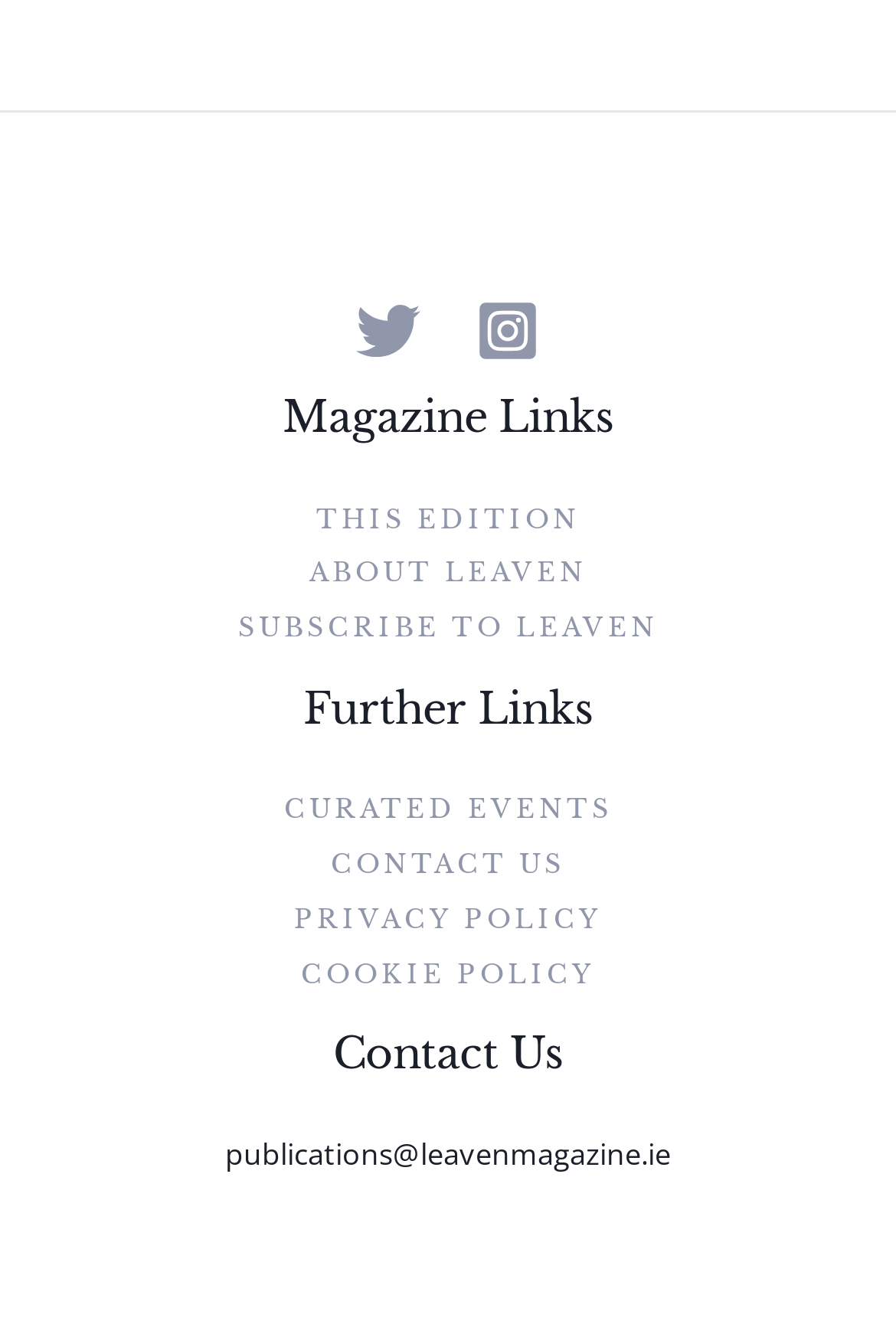Determine the bounding box coordinates for the area that should be clicked to carry out the following instruction: "Check curated events".

[0.317, 0.59, 0.683, 0.614]